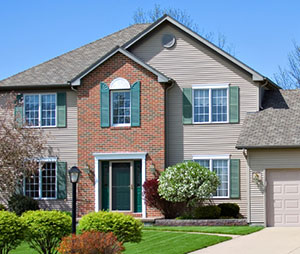Respond to the following question with a brief word or phrase:
What type of plants are placed in the front yard?

Bushes and flowers